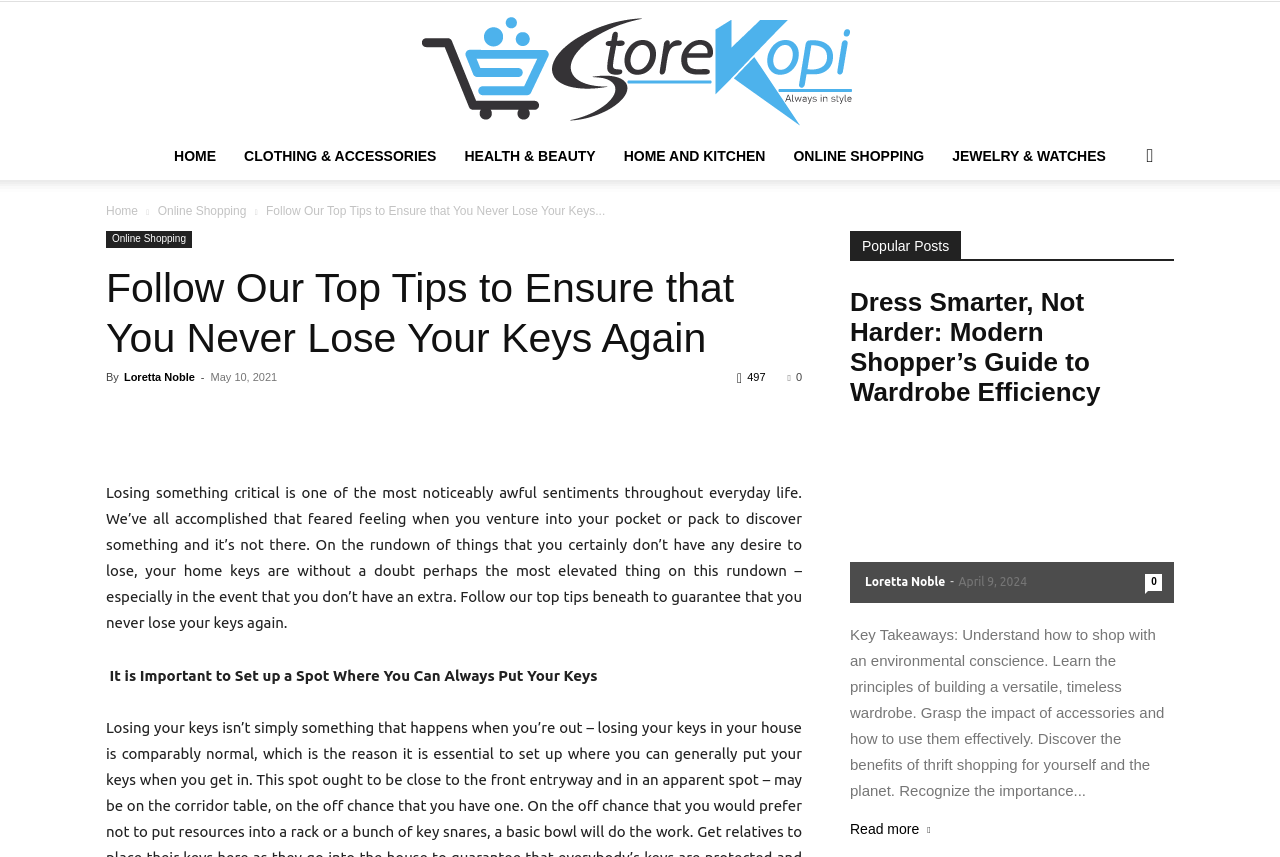Provide a short, one-word or phrase answer to the question below:
What is the date of the article?

May 10, 2021